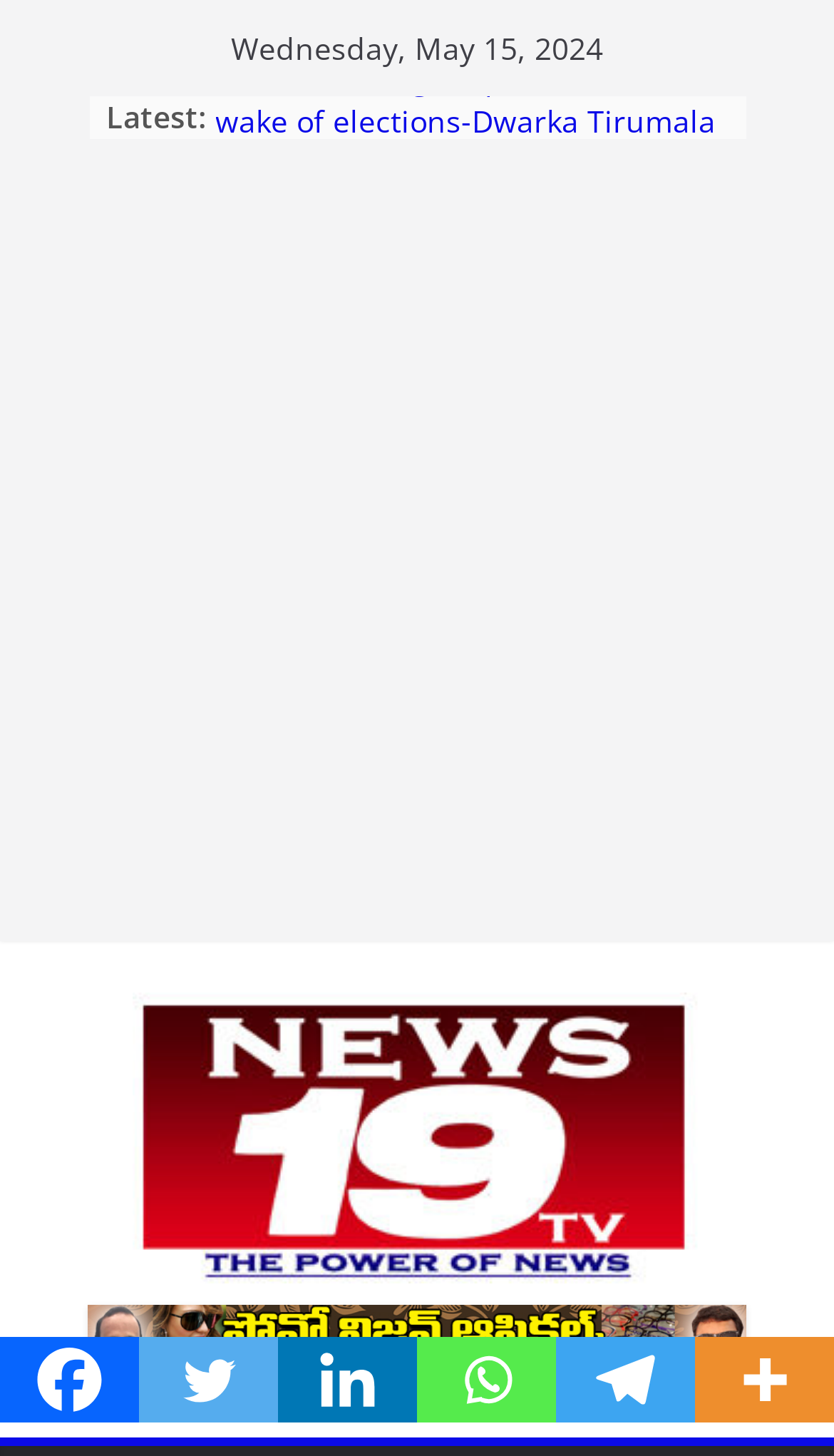Locate the bounding box coordinates of the region to be clicked to comply with the following instruction: "Click on the 'APSRTC arranges special buses in wake of elections-Dwarka Tirumala Rao' news link". The coordinates must be four float numbers between 0 and 1, in the form [left, top, right, bottom].

[0.258, 0.066, 0.858, 0.153]